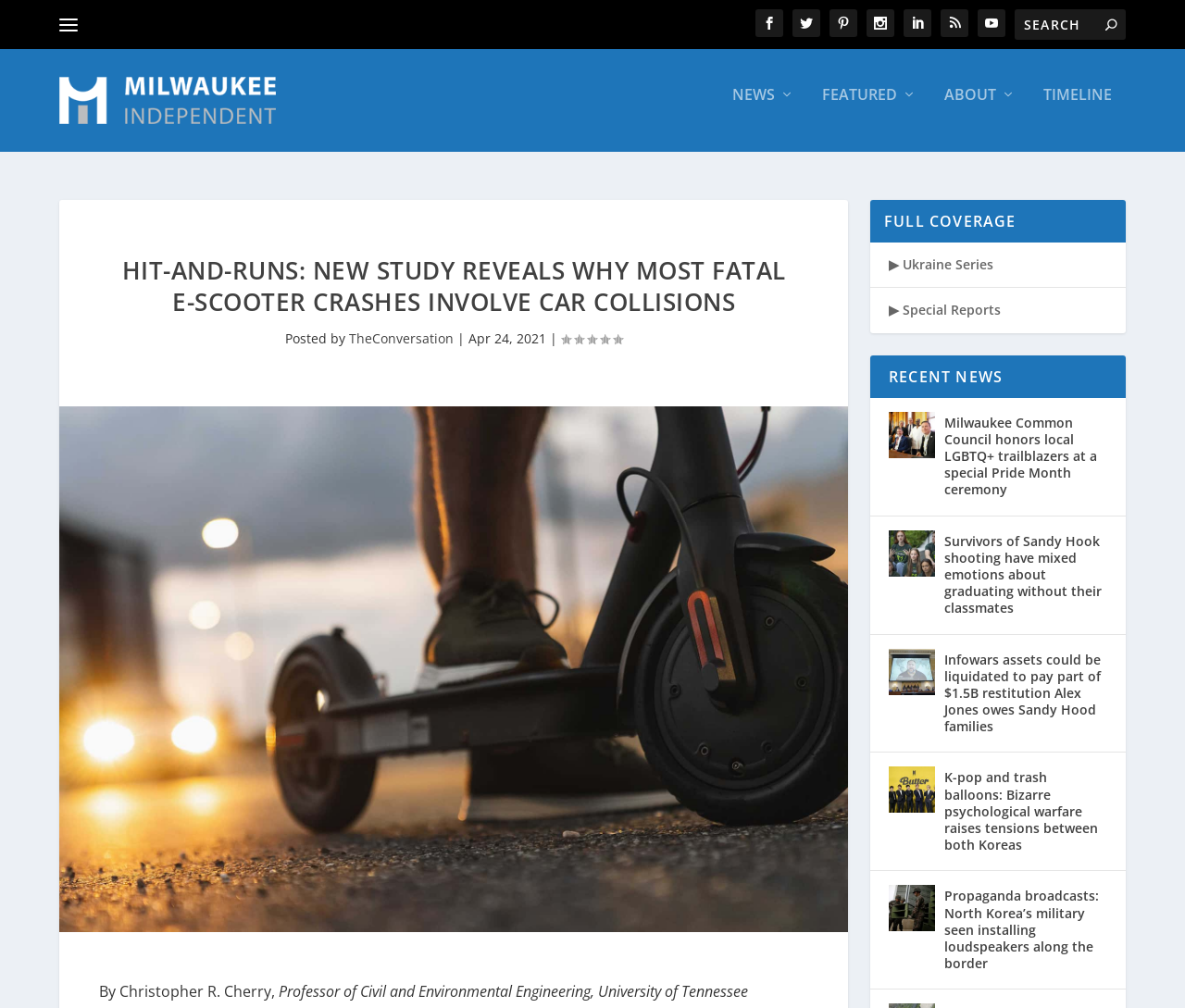Review the image closely and give a comprehensive answer to the question: What is the name of the website?

I determined the answer by looking at the link element with the text 'Milwaukee Independent' at the top left corner of the webpage, which is likely to be the website's logo or title.